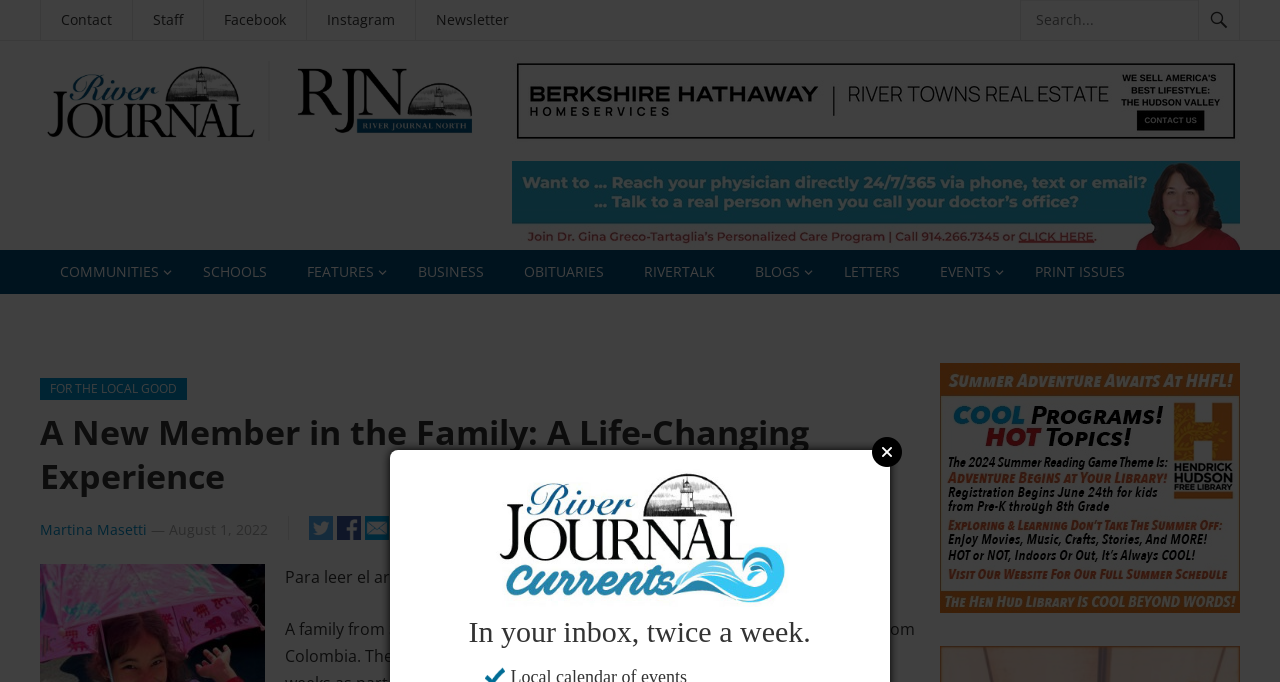Pinpoint the bounding box coordinates of the element to be clicked to execute the instruction: "Search for something".

[0.798, 0.0, 0.938, 0.059]